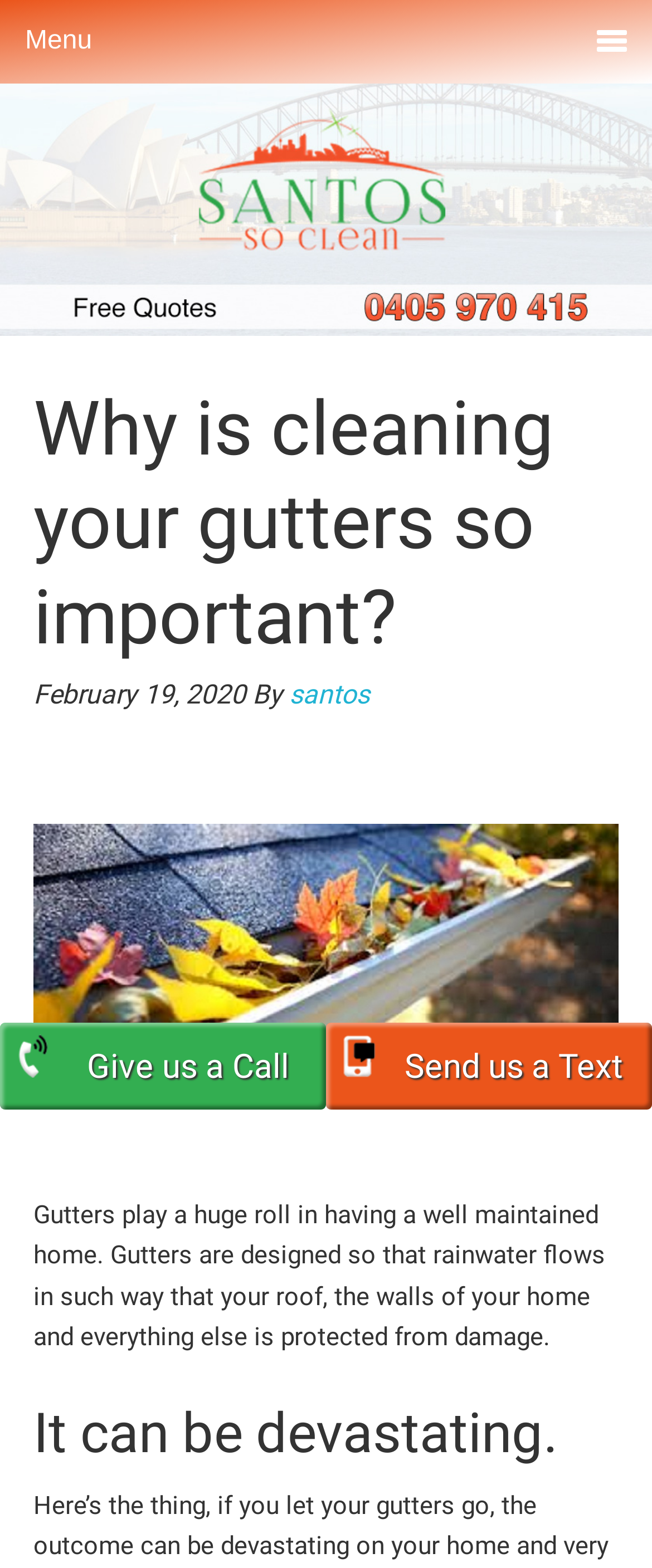How many images are on the webpage?
Answer with a single word or phrase by referring to the visual content.

3